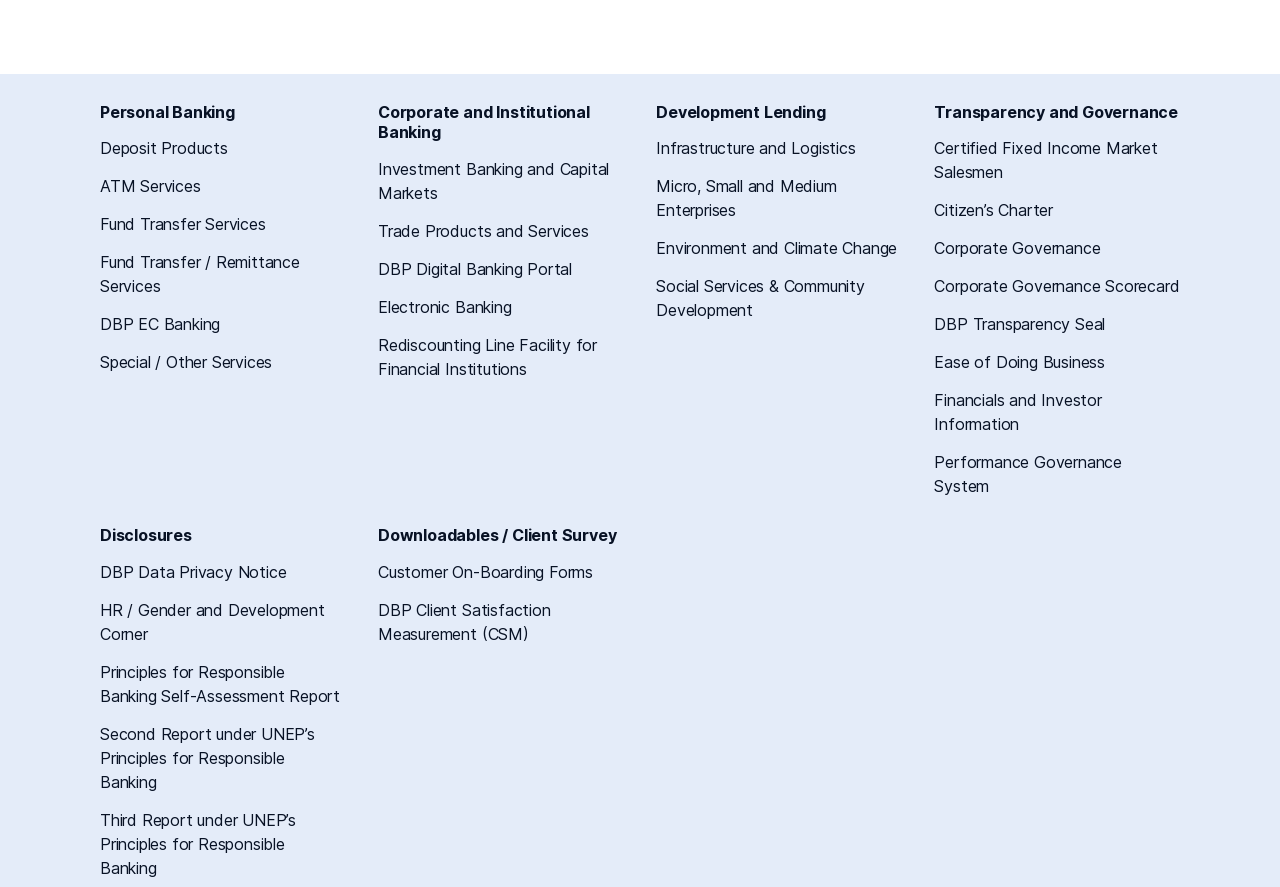Provide a one-word or short-phrase response to the question:
What type of information can be found in the 'Transparency and Governance' section?

Corporate Governance, Financials